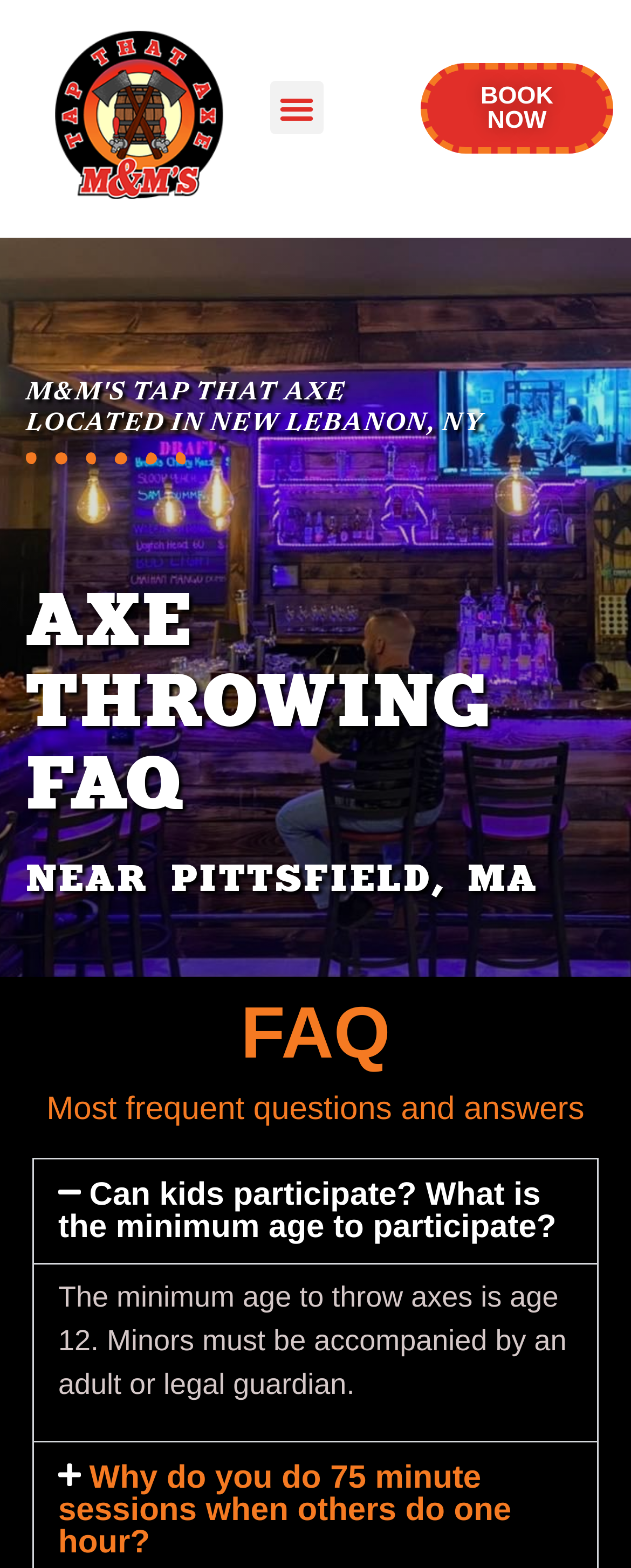Give a one-word or one-phrase response to the question: 
What is the button above the 'BOOK NOW' link?

Menu Toggle